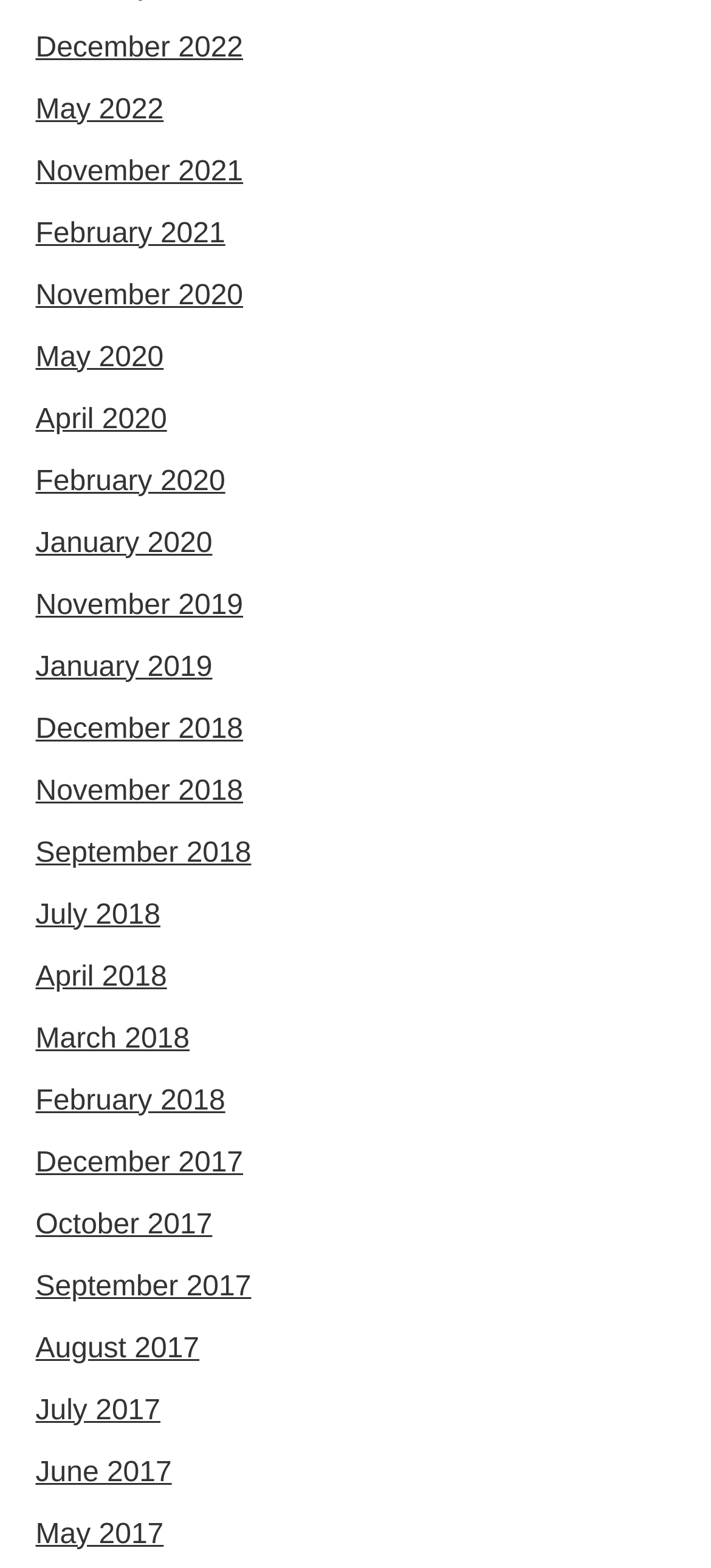Kindly provide the bounding box coordinates of the section you need to click on to fulfill the given instruction: "visit September 2017".

[0.05, 0.81, 0.353, 0.83]